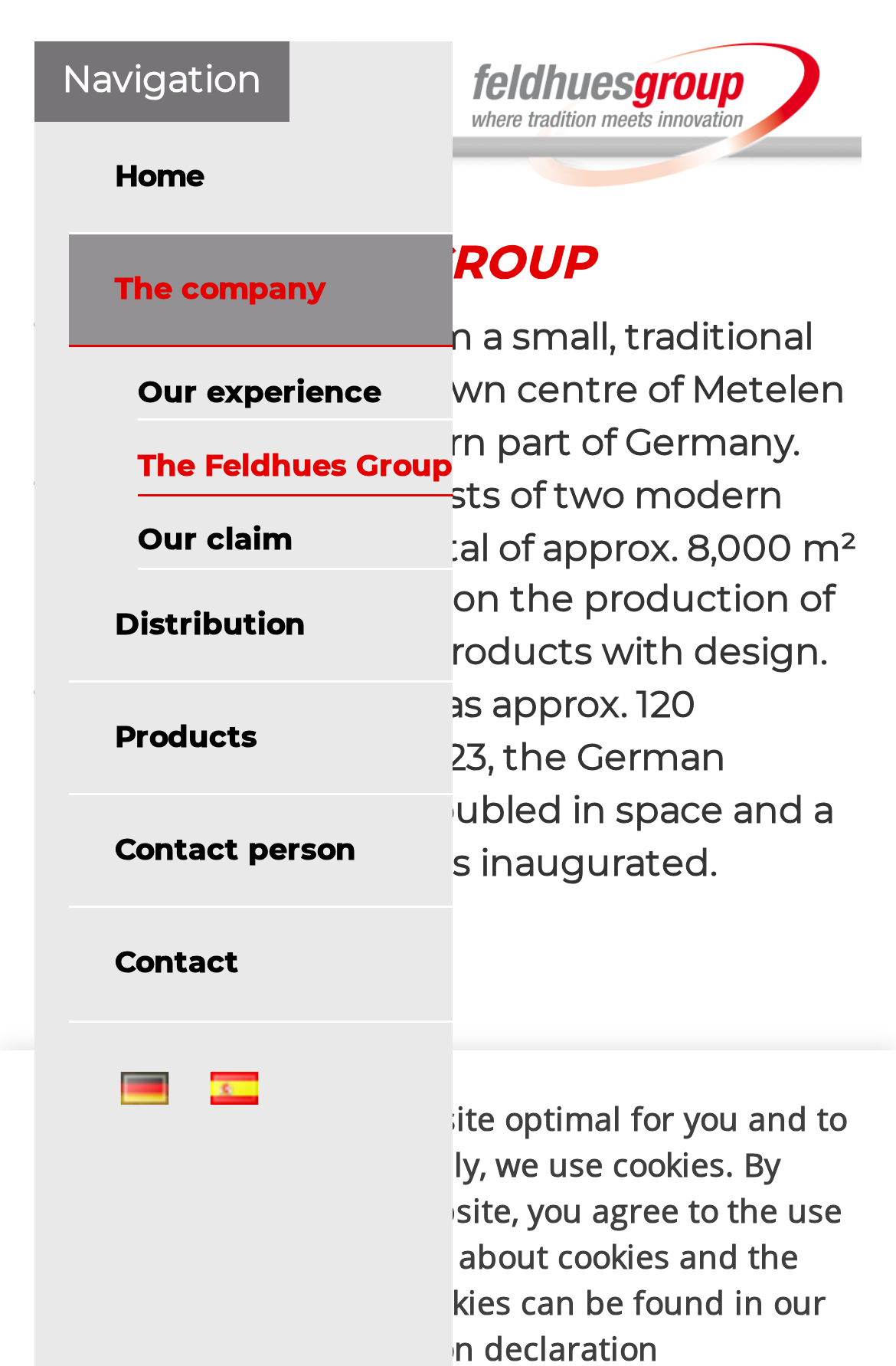Find the bounding box coordinates for the HTML element specified by: "The Feldhues Group".

[0.154, 0.309, 0.505, 0.363]